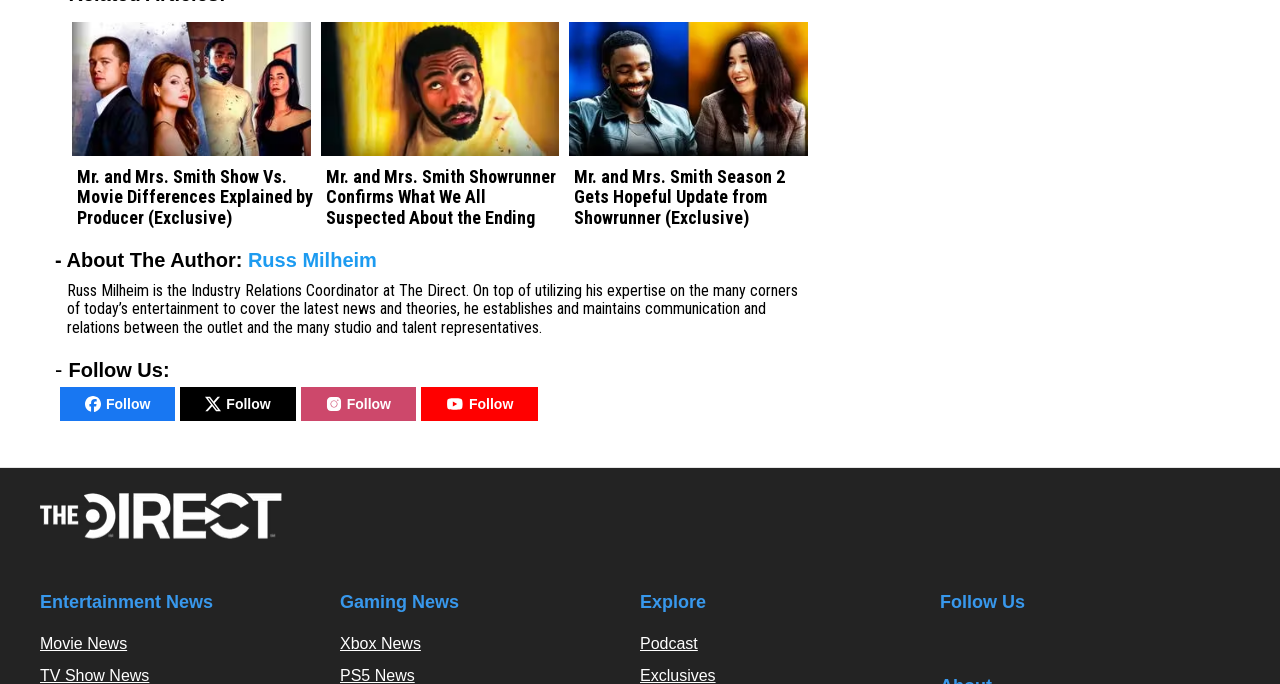Pinpoint the bounding box coordinates of the clickable area necessary to execute the following instruction: "Read about Mr. and Mrs. Smith Show Vs. Movie Differences". The coordinates should be given as four float numbers between 0 and 1, namely [left, top, right, bottom].

[0.052, 0.207, 0.247, 0.243]